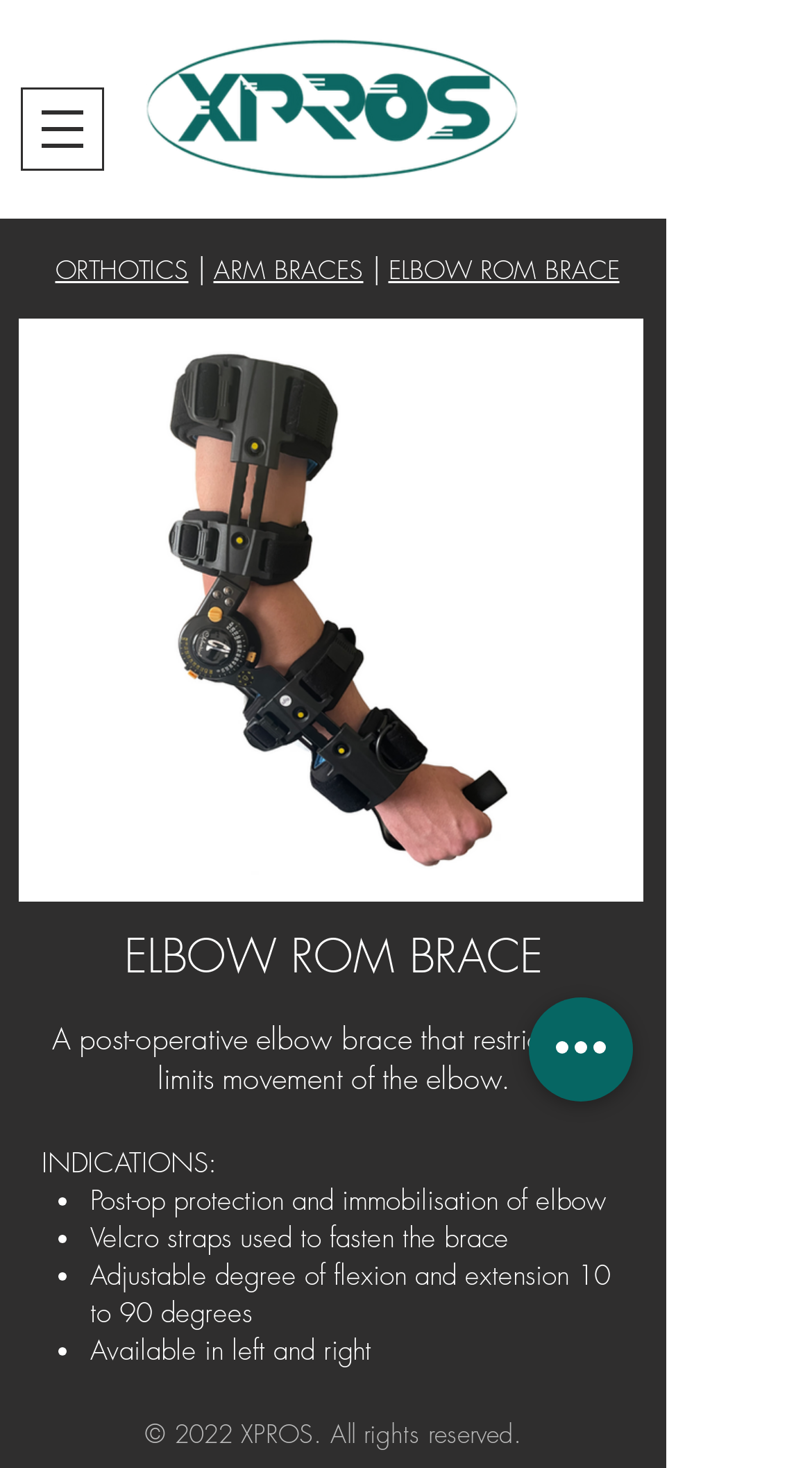Is the elbow ROM brace available in different sizes?
Based on the content of the image, thoroughly explain and answer the question.

The webpage states that the elbow ROM brace is 'Available in left and right'. This suggests that the brace is available in different sizes or configurations to accommodate different individuals, rather than being a one-size-fits-all product.